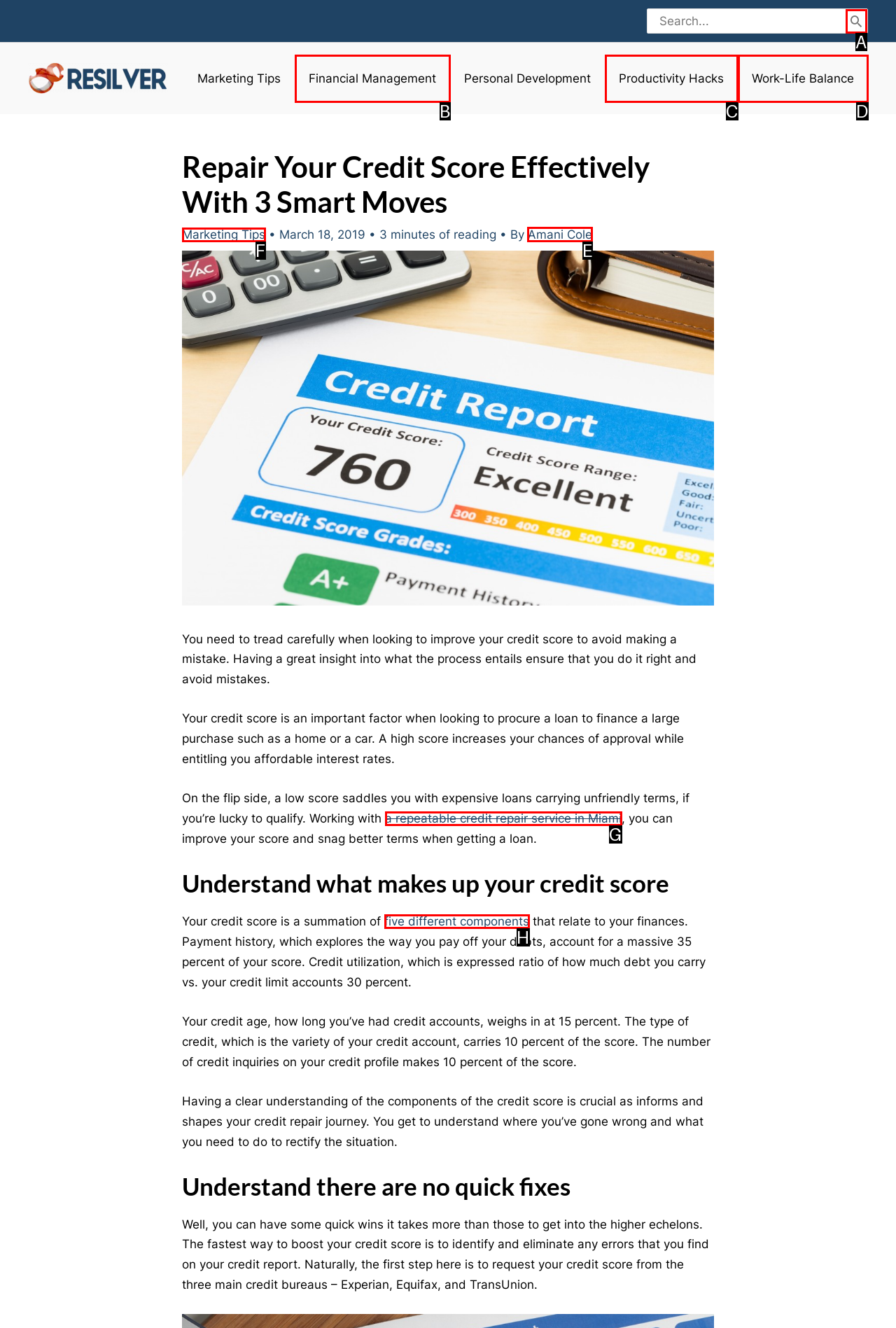Which lettered option should be clicked to achieve the task: Read the article by Amani Cole? Choose from the given choices.

E